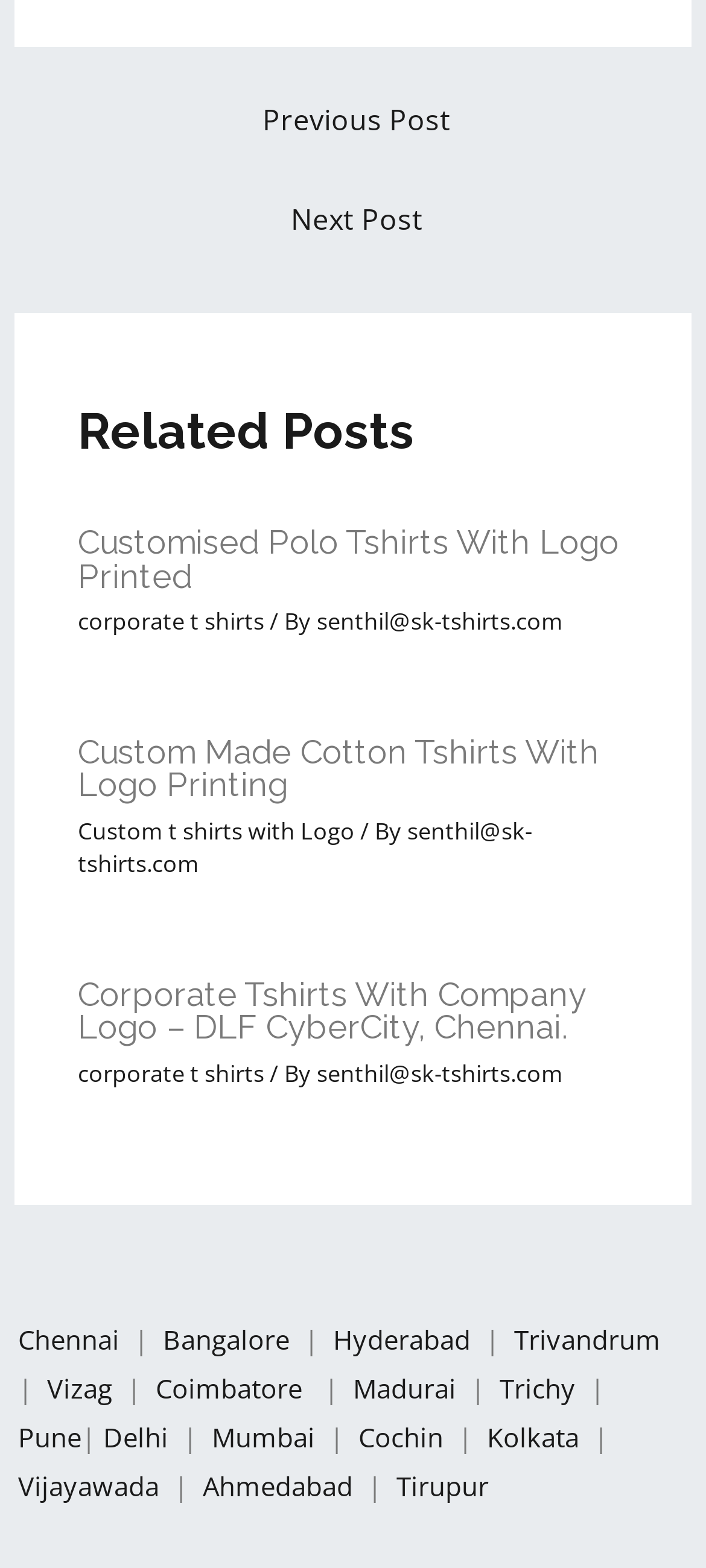Please determine the bounding box coordinates of the element's region to click in order to carry out the following instruction: "Click on 'Previous Post'". The coordinates should be four float numbers between 0 and 1, i.e., [left, top, right, bottom].

[0.025, 0.058, 0.985, 0.1]